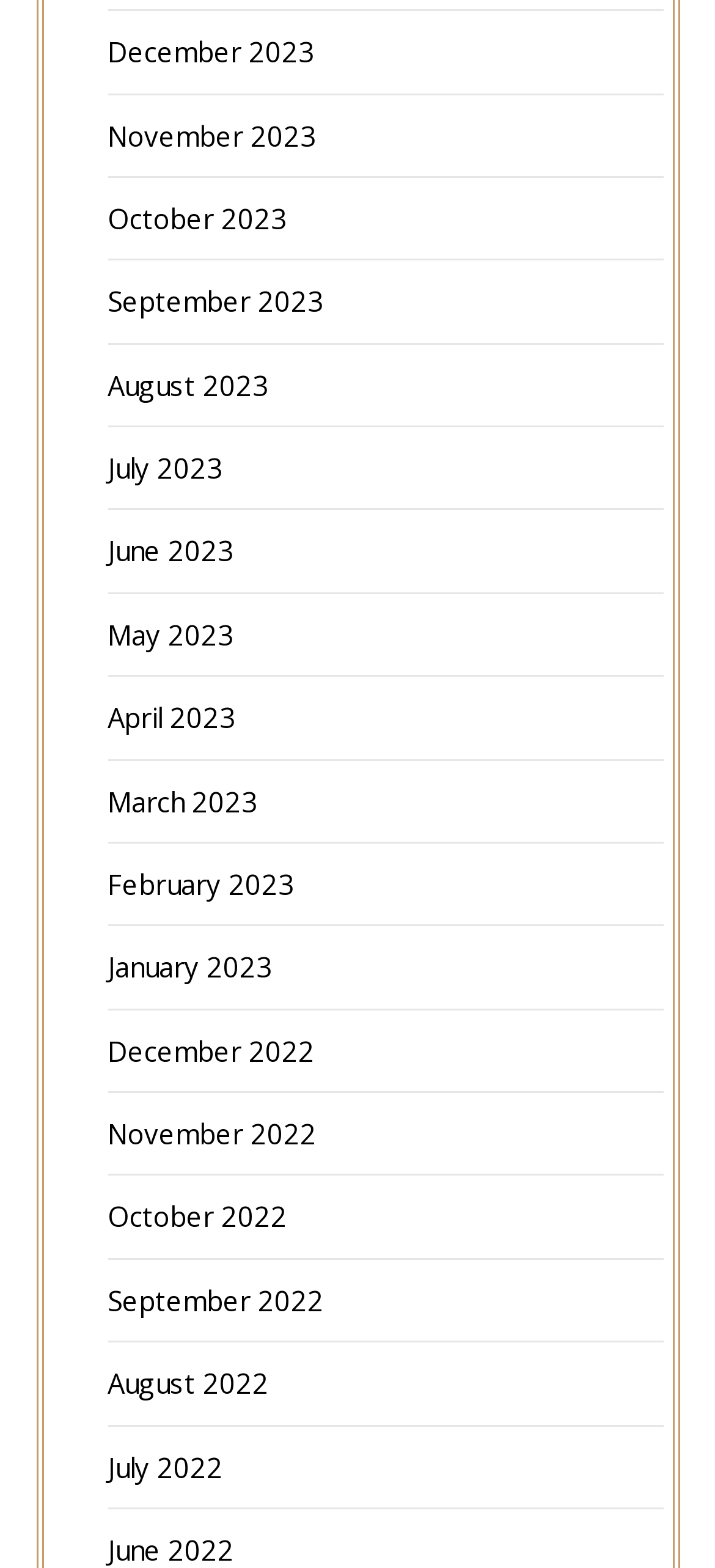What is the common prefix of all link texts?
Please give a well-detailed answer to the question.

I can observe that all link texts start with a month name, such as 'December', 'November', 'October', and so on, which is the common prefix of all link texts.